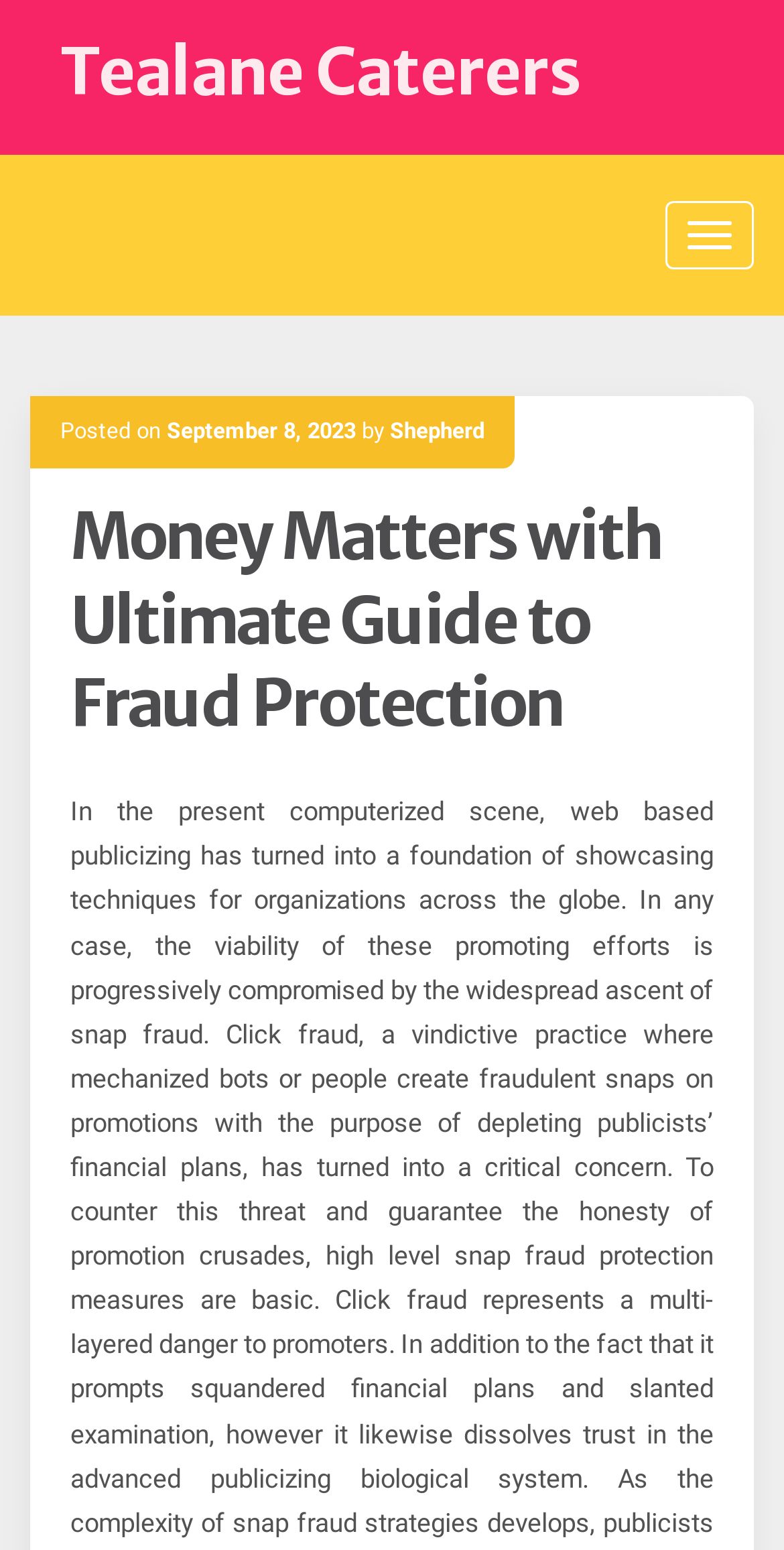Identify the bounding box for the described UI element: "September 8, 2023September 8, 2023".

[0.213, 0.27, 0.454, 0.287]